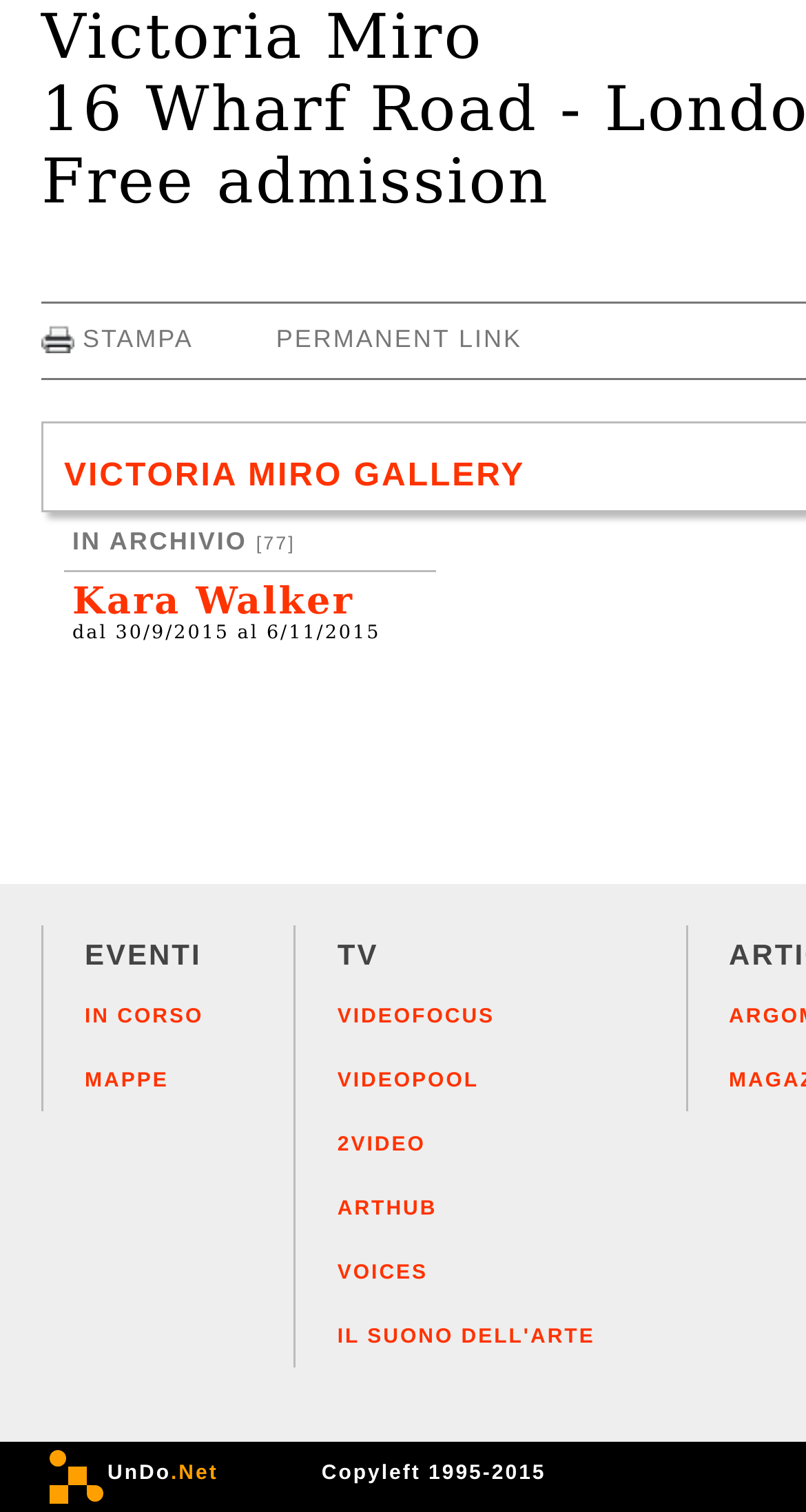Identify the bounding box coordinates of the region that should be clicked to execute the following instruction: "view the Kara Walker exhibition".

[0.09, 0.385, 0.439, 0.413]